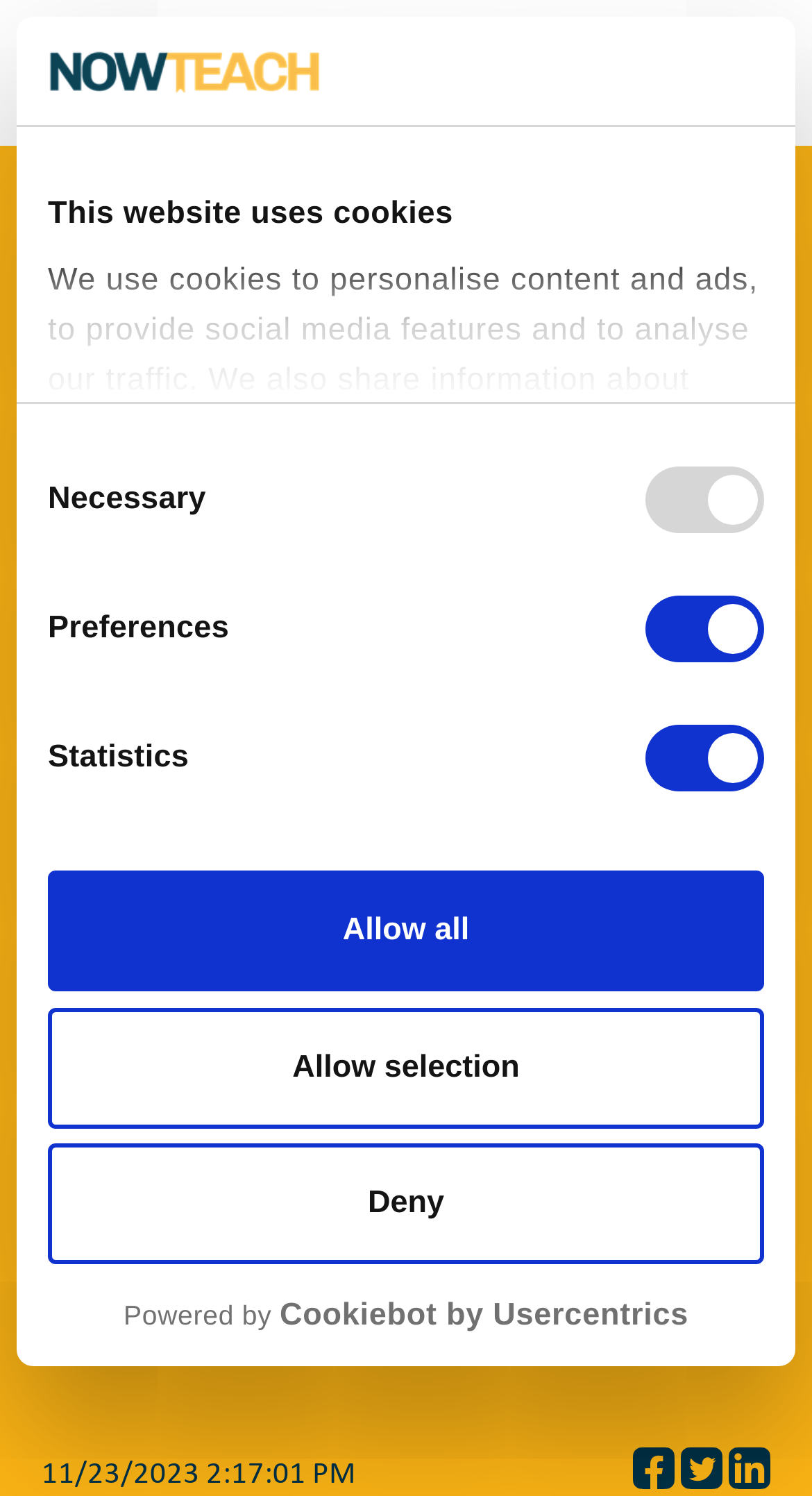Find the bounding box of the UI element described as follows: "Show details".

[0.604, 0.69, 0.903, 0.724]